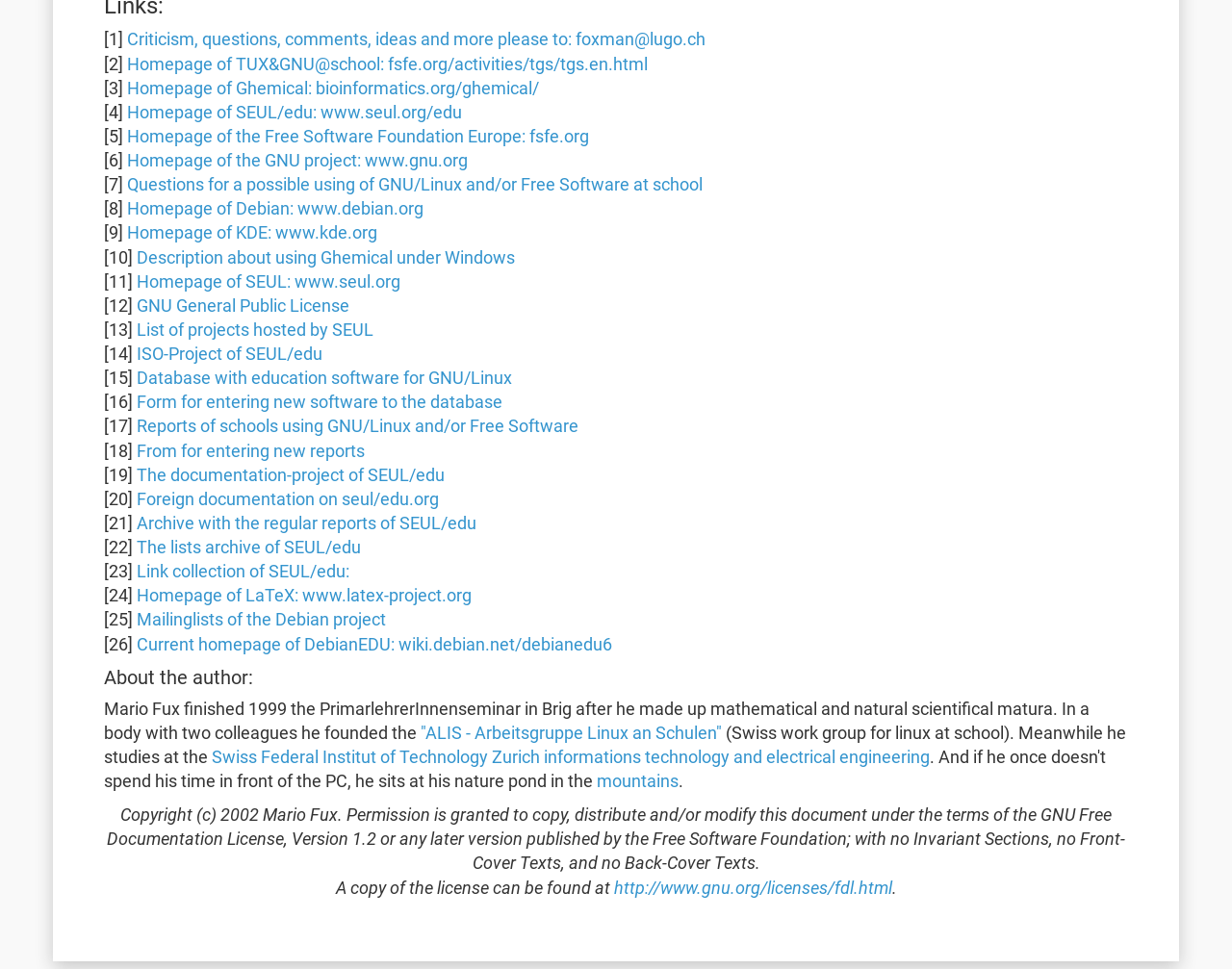Mark the bounding box of the element that matches the following description: "http://www.gnu.org/licenses/fdl.html".

[0.498, 0.904, 0.724, 0.924]